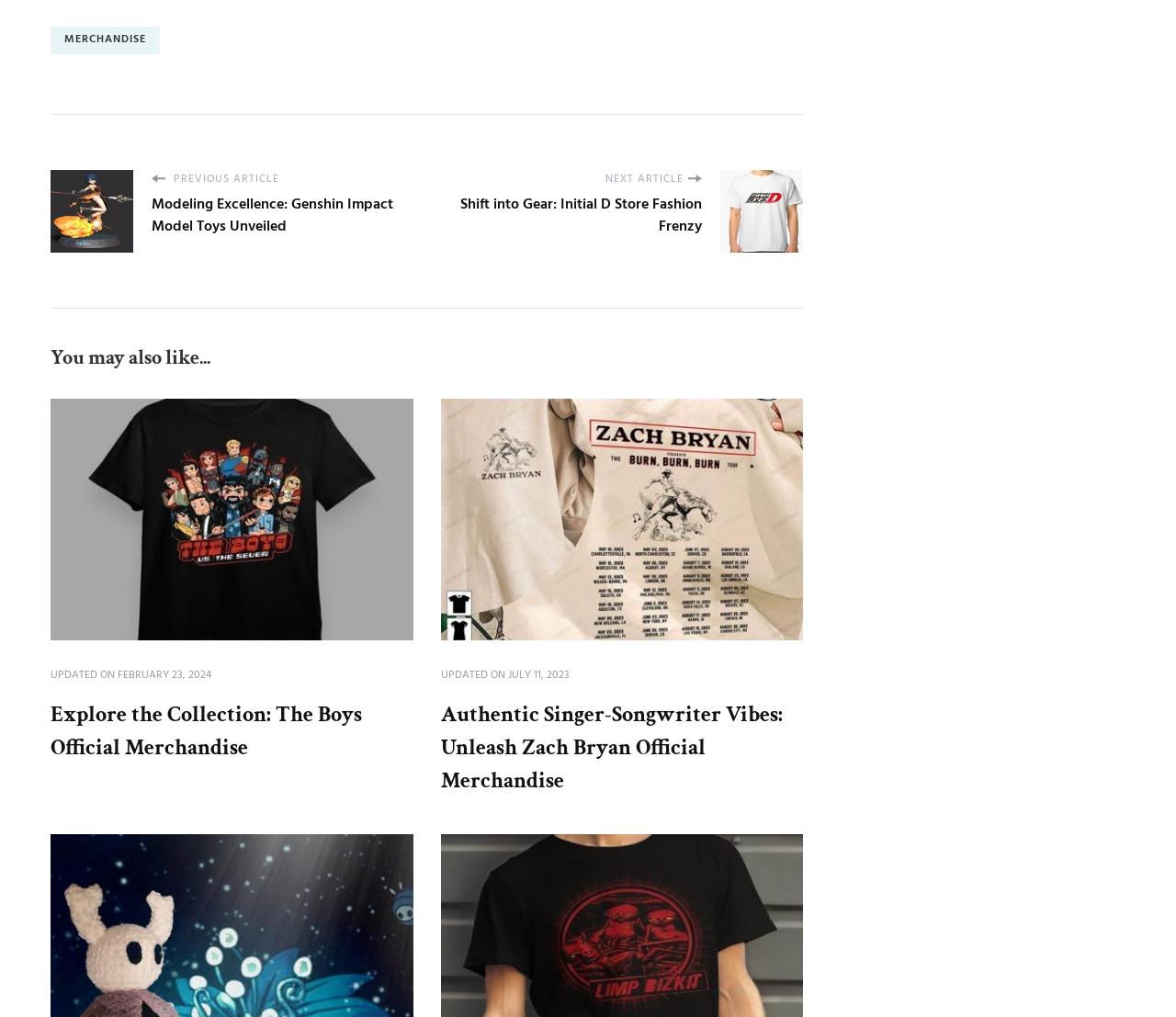What is the date of the article 'Explore the Collection: The Boys Official Merchandise'?
Using the picture, provide a one-word or short phrase answer.

FEBRUARY 23, 2024